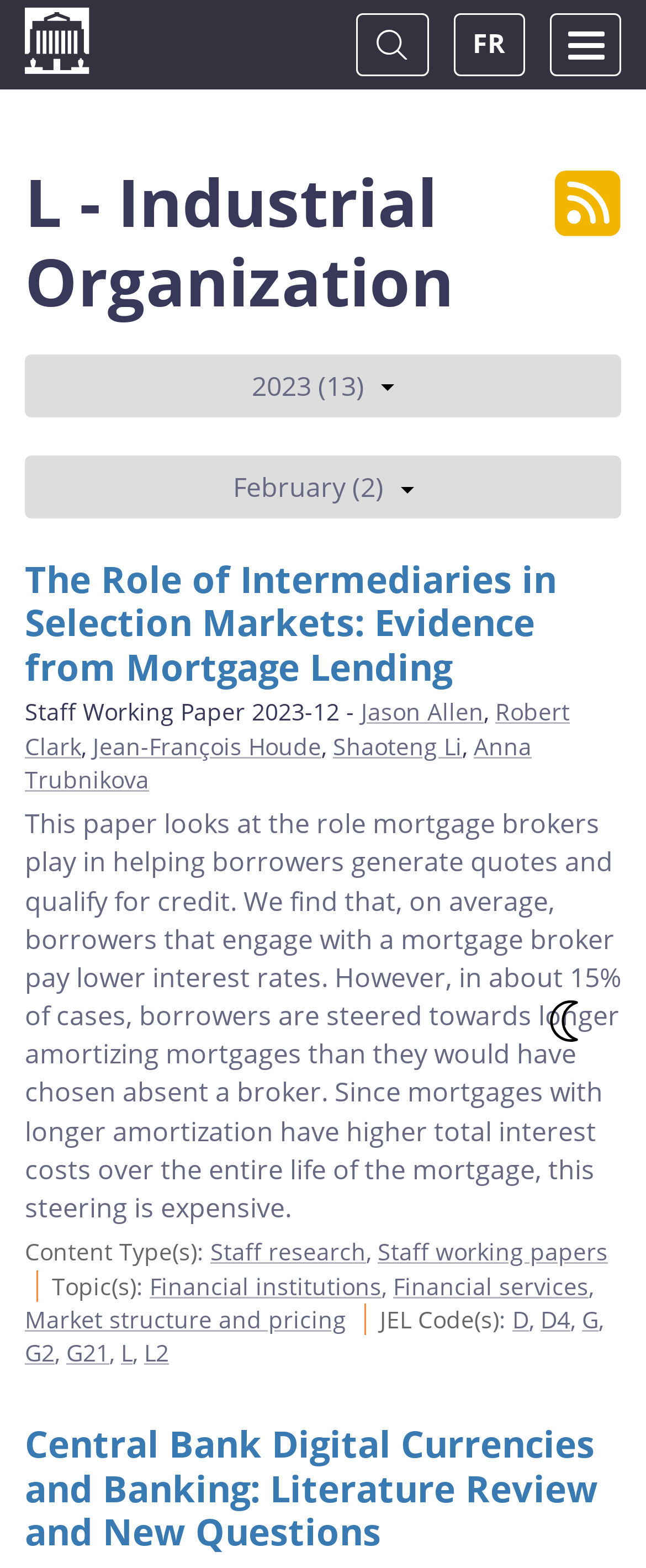What is the topic of the article 'The Role of Intermediaries in Selection Markets: Evidence from Mortgage Lending'?
Please use the image to deliver a detailed and complete answer.

The topic of the article 'The Role of Intermediaries in Selection Markets: Evidence from Mortgage Lending' is Financial institutions, which is mentioned in the webpage as one of the topics related to the article.